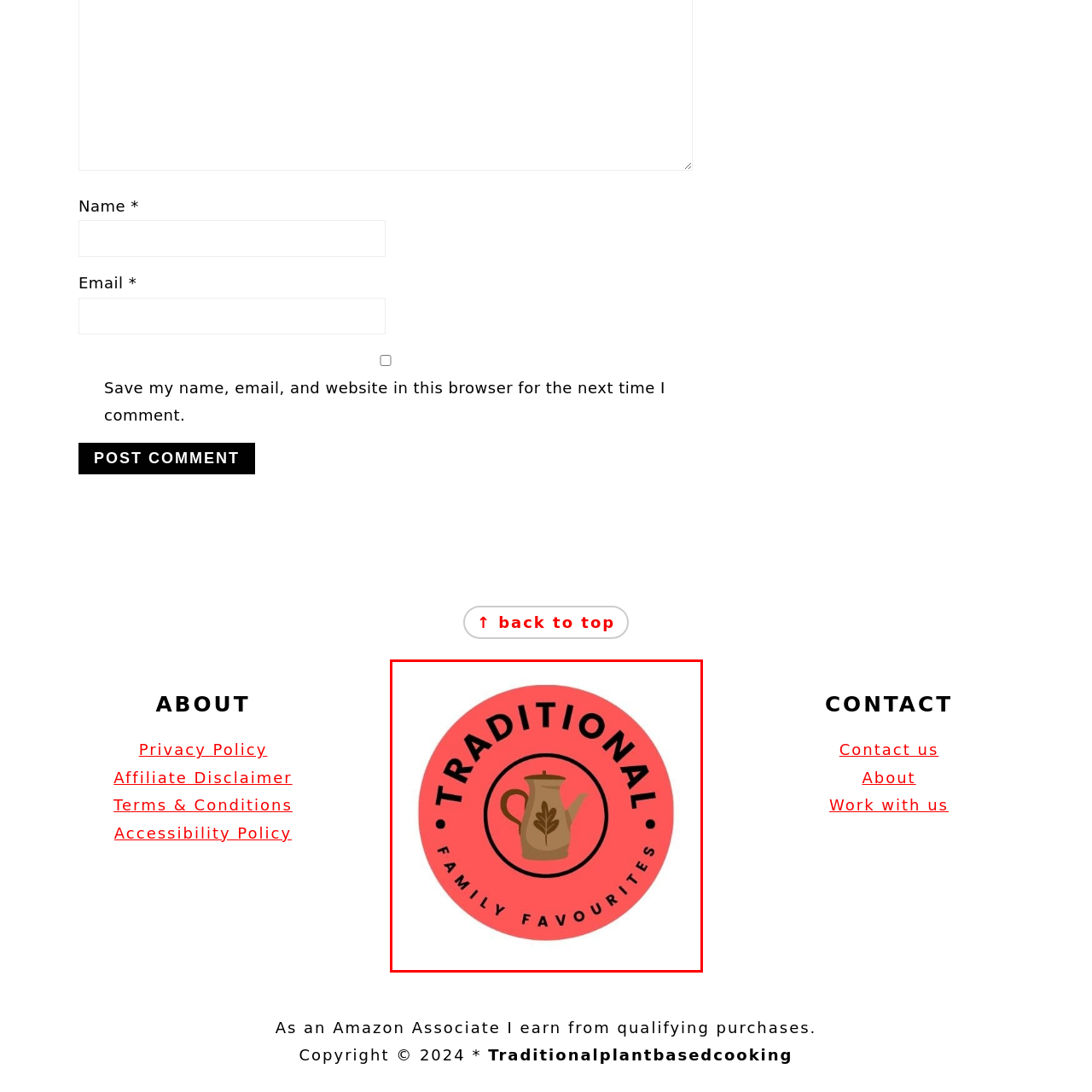Please look at the image highlighted by the red box, What is the object illustrated beneath the text 'TRADITIONAL'?
 Provide your answer using a single word or phrase.

Teapot